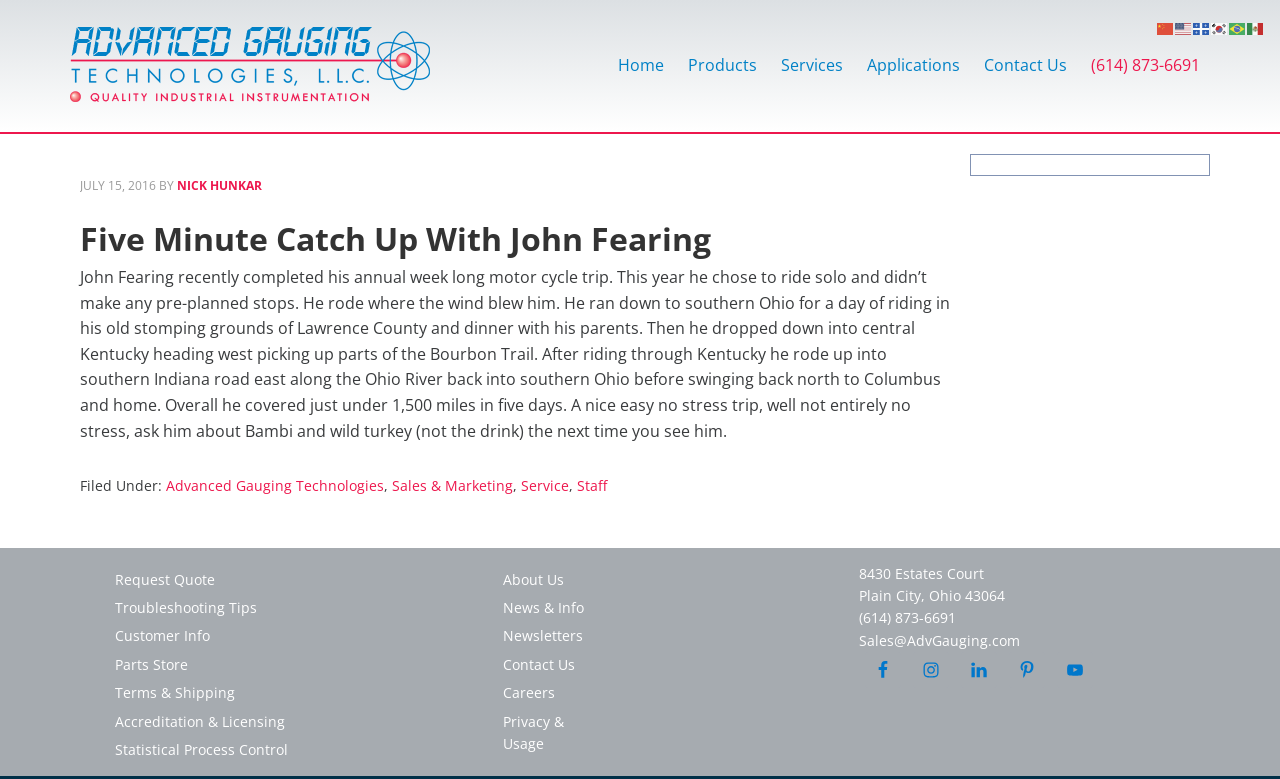Identify the bounding box coordinates of the part that should be clicked to carry out this instruction: "Request a quote".

[0.089, 0.731, 0.168, 0.756]